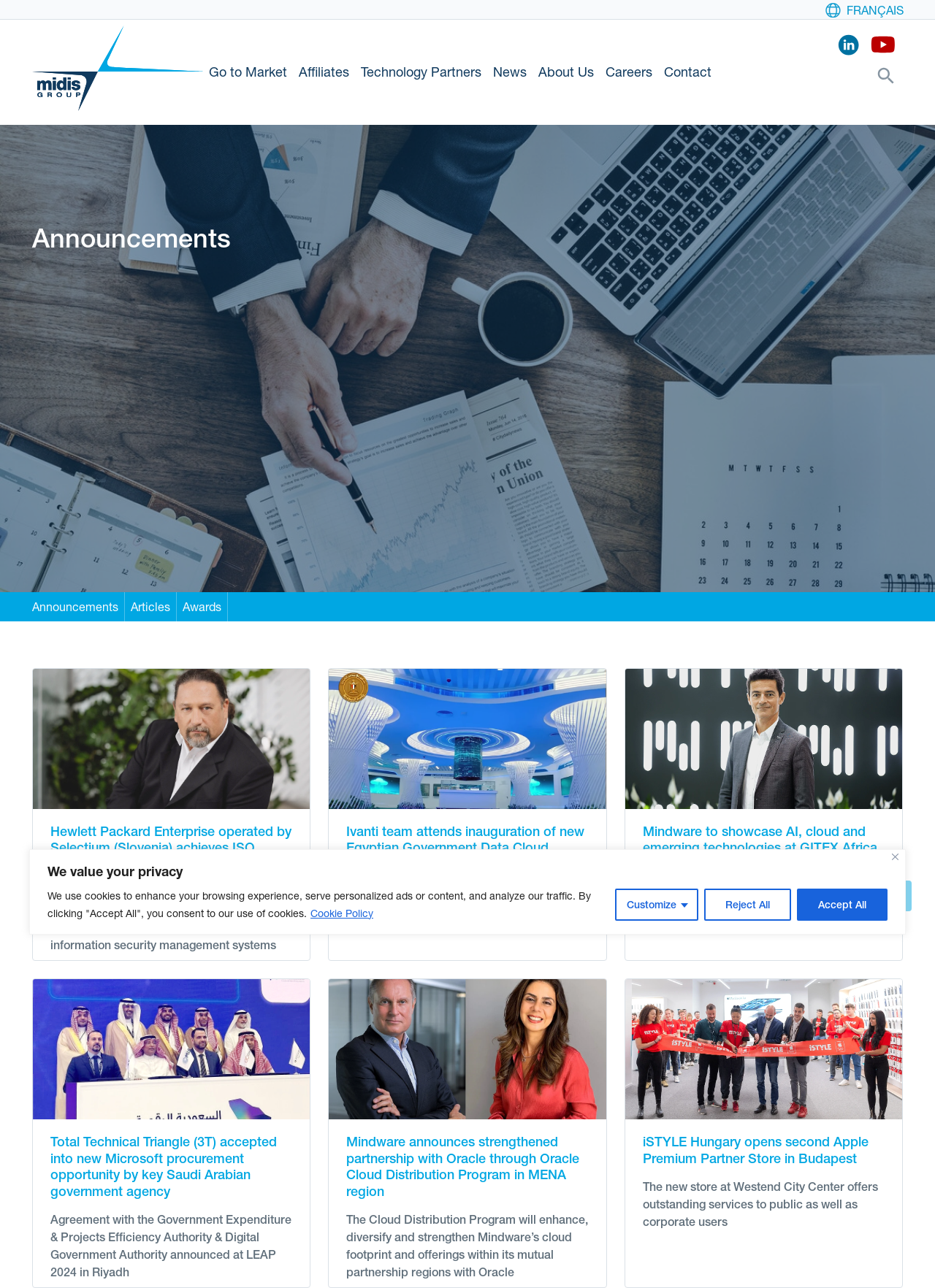How many main navigation links are there?
Examine the screenshot and reply with a single word or phrase.

7